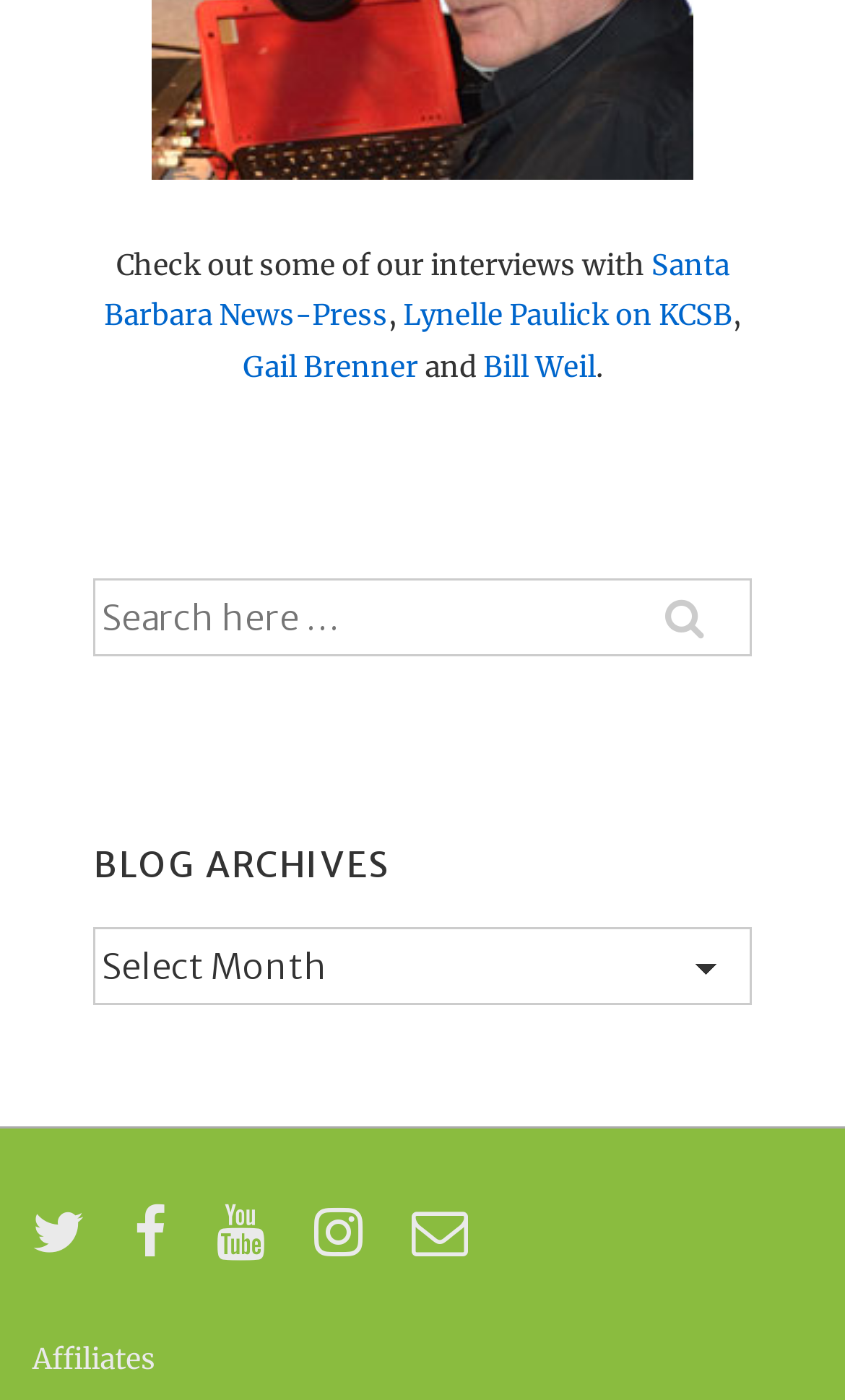Please identify the bounding box coordinates of the clickable area that will allow you to execute the instruction: "Check out Gail Brenner's interview".

[0.287, 0.248, 0.495, 0.275]